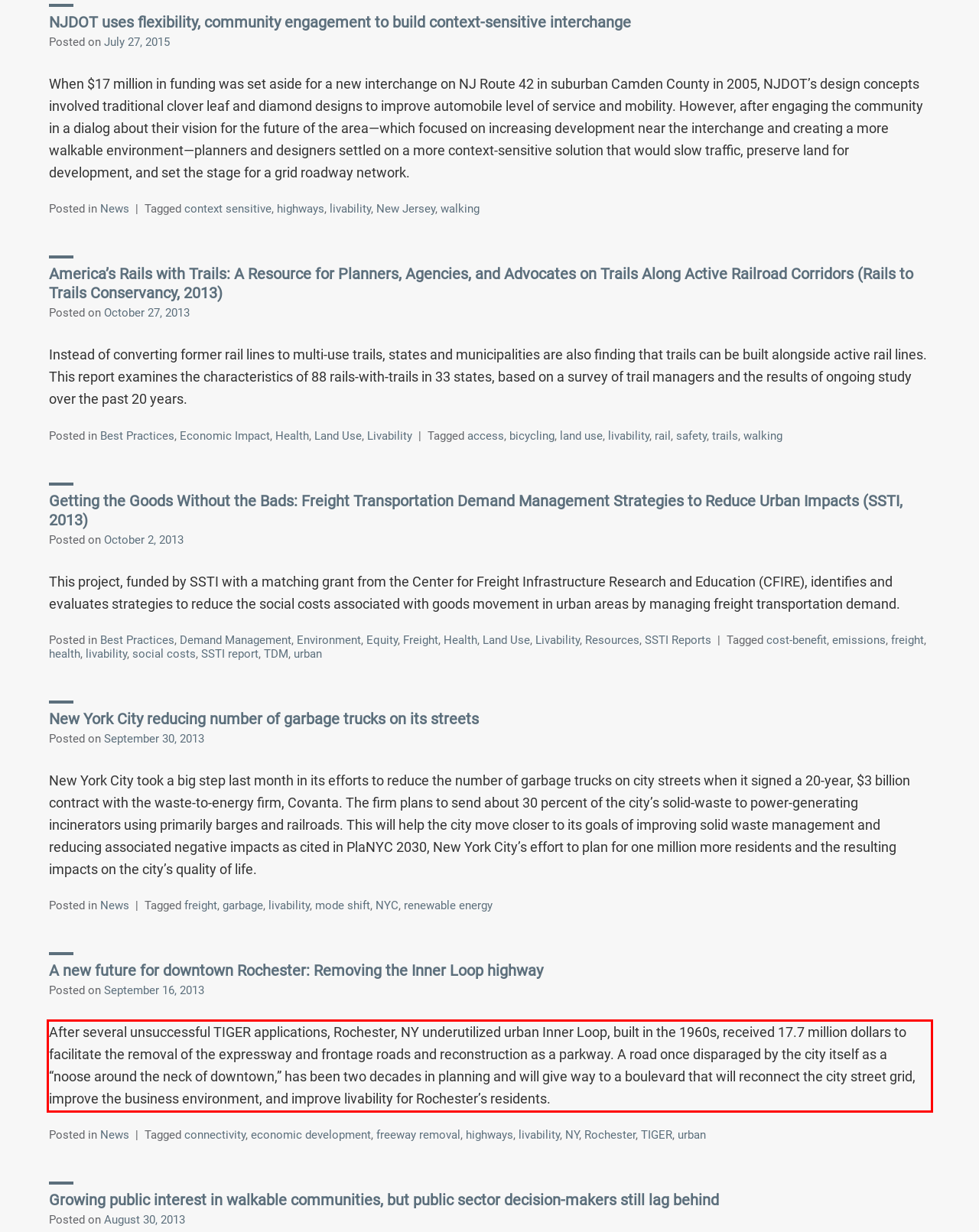Please perform OCR on the text content within the red bounding box that is highlighted in the provided webpage screenshot.

After several unsuccessful TIGER applications, Rochester, NY underutilized urban Inner Loop, built in the 1960s, received 17.7 million dollars to facilitate the removal of the expressway and frontage roads and reconstruction as a parkway. A road once disparaged by the city itself as a “noose around the neck of downtown,” has been two decades in planning and will give way to a boulevard that will reconnect the city street grid, improve the business environment, and improve livability for Rochester’s residents.